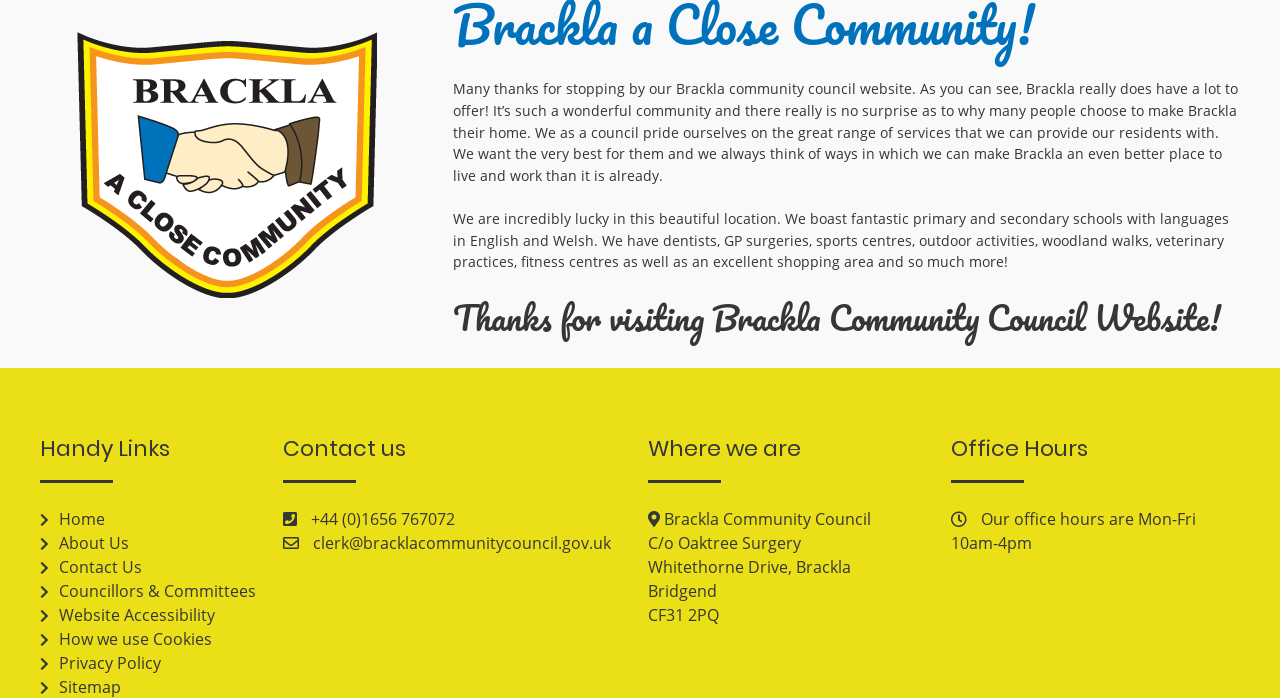Highlight the bounding box coordinates of the region I should click on to meet the following instruction: "View the article 'Top Most Important tips to get your Office Refurbished'".

None